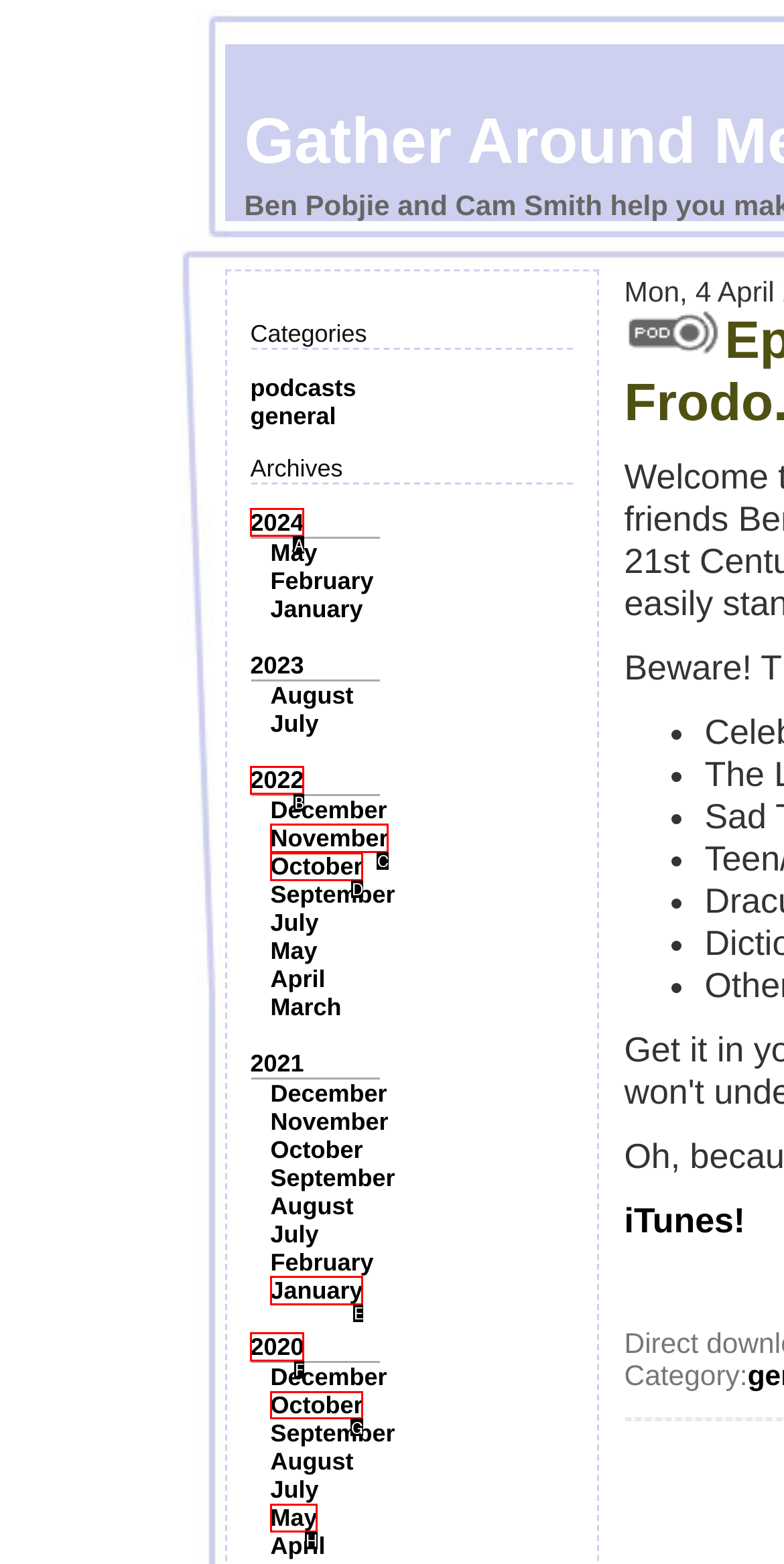Point out the HTML element I should click to achieve the following task: View archives for 2024 Provide the letter of the selected option from the choices.

A